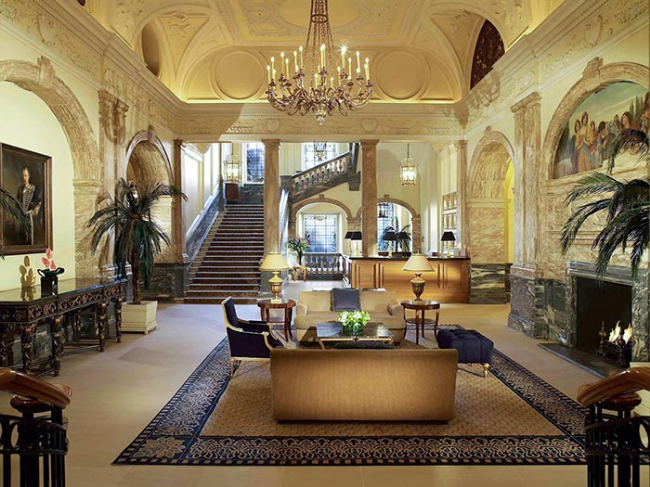Please give a one-word or short phrase response to the following question: 
What type of plants are in the lobby?

Lush palms